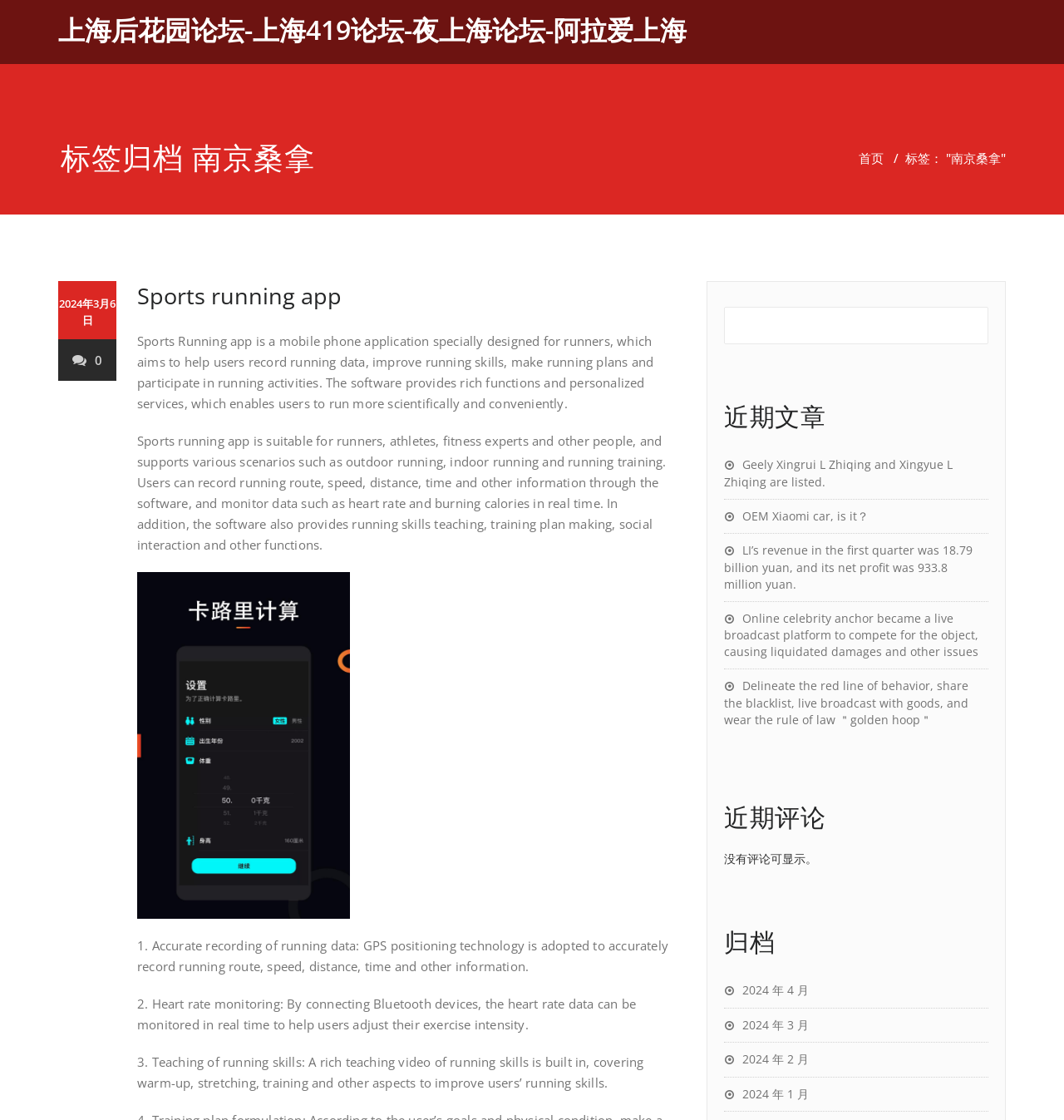Summarize the webpage with intricate details.

This webpage appears to be a blog or news website, with a focus on sports and technology. At the top, there is a heading that reads "南京桑拿" (Nanjing Sauna), which is also the title of the webpage. Below this heading, there is a link to "上海后花园论坛-上海419论坛-夜上海论坛-阿拉爱上海" (Shanghai Garden Forum - Shanghai 419 Forum - Night Shanghai Forum - Alashan Forum).

On the left side of the page, there is a section with a heading that reads "标签归档" (Tag Archive), which contains a link to "首页" (Home) and a static text that reads "标签： "南京桑拿"" (Tag: Nanjing Sauna). Below this section, there is a complementary section that contains a static text with a date "2024年3月6日" (March 6, 2024) and a link with an icon.

The main content of the webpage is divided into two sections. The first section has a heading that reads "Sports running app" and contains a detailed description of a mobile phone application designed for runners. The description is accompanied by an image of the app. The text explains the features of the app, including accurate recording of running data, heart rate monitoring, and teaching of running skills.

The second section is located on the right side of the page and contains several headings, including "近期文章" (Recent Articles), "近期评论" (Recent Comments), and "归档" (Archive). Each heading is followed by a list of links to articles or comments, with icons and brief descriptions. There is also a search box located above the headings.

Overall, the webpage has a clean and organized layout, with clear headings and concise text. The content is focused on sports and technology, with a emphasis on the Sports running app.